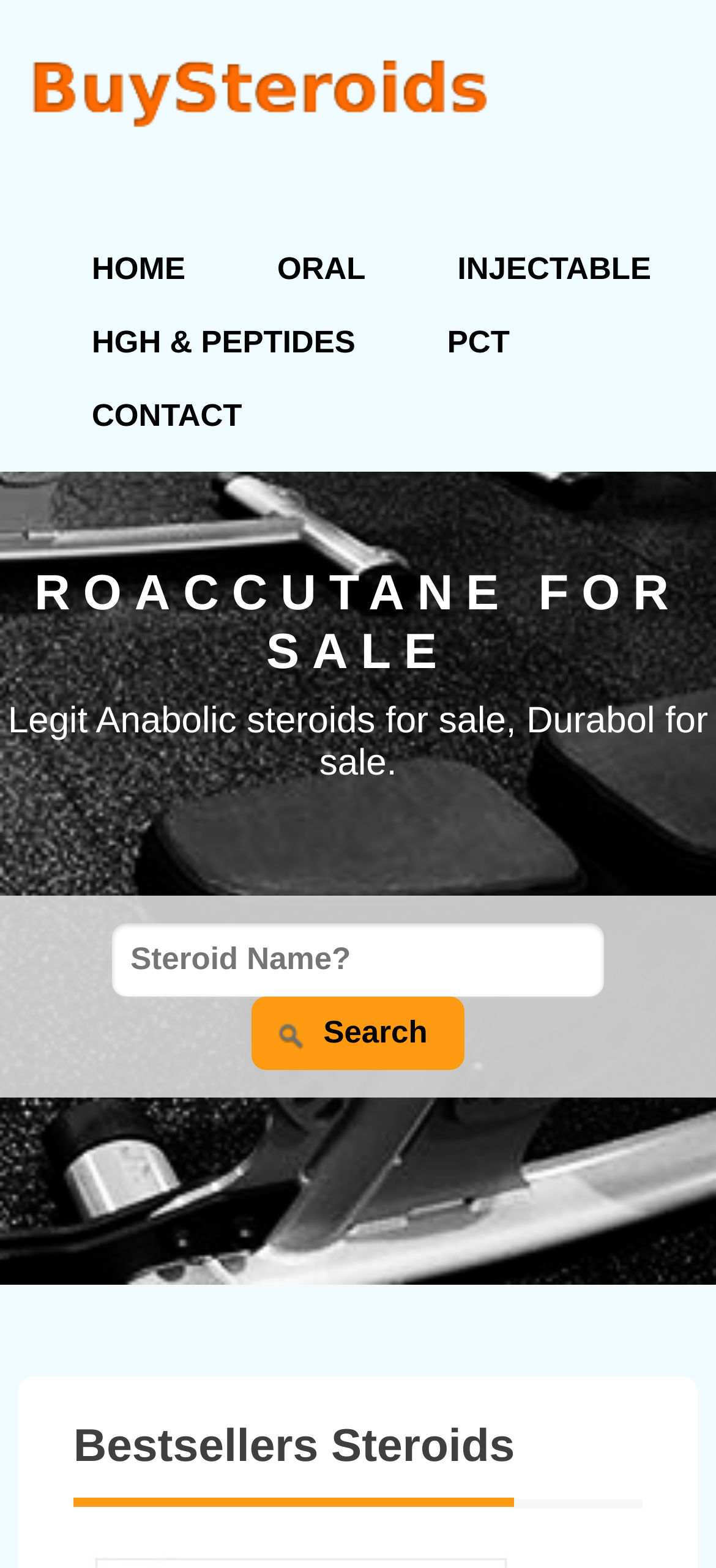Please identify the bounding box coordinates of the element's region that needs to be clicked to fulfill the following instruction: "Go to the ORAL steroids page". The bounding box coordinates should consist of four float numbers between 0 and 1, i.e., [left, top, right, bottom].

[0.362, 0.149, 0.536, 0.195]